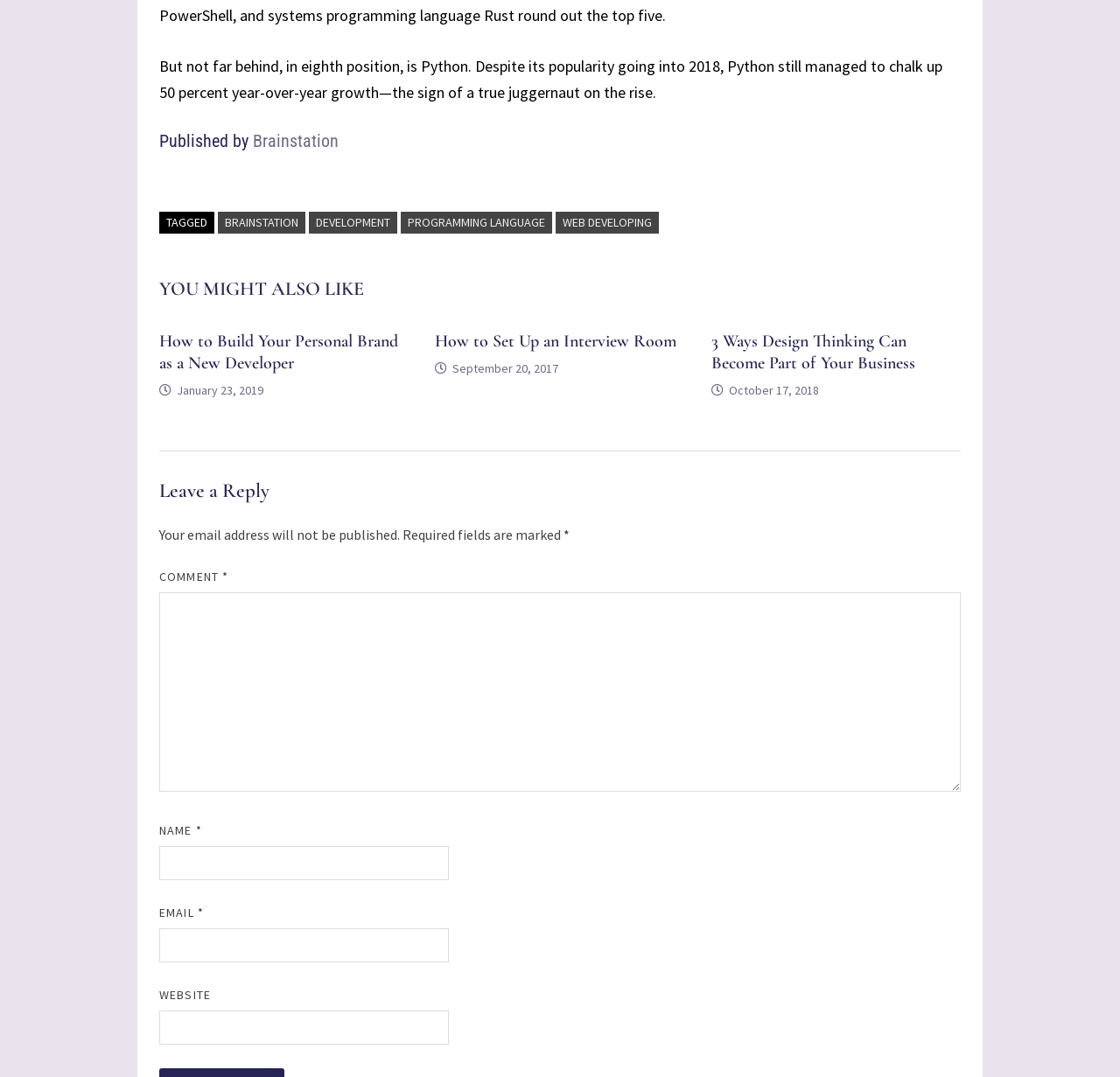Please identify the bounding box coordinates of where to click in order to follow the instruction: "View previous courses".

None